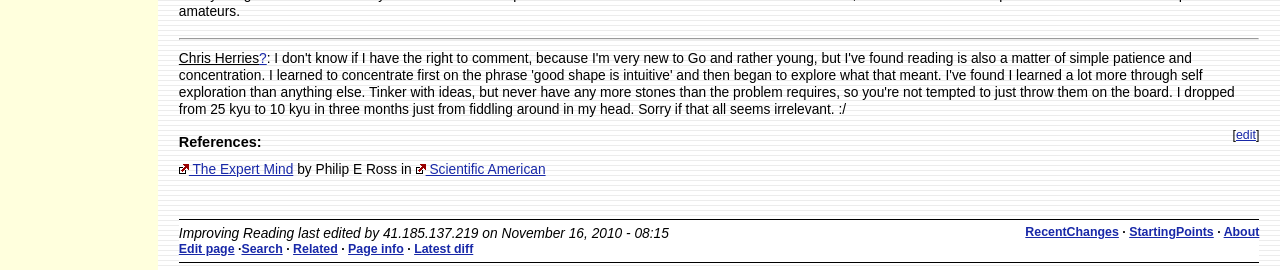Identify the bounding box coordinates for the region of the element that should be clicked to carry out the instruction: "View references". The bounding box coordinates should be four float numbers between 0 and 1, i.e., [left, top, right, bottom].

[0.14, 0.493, 0.984, 0.56]